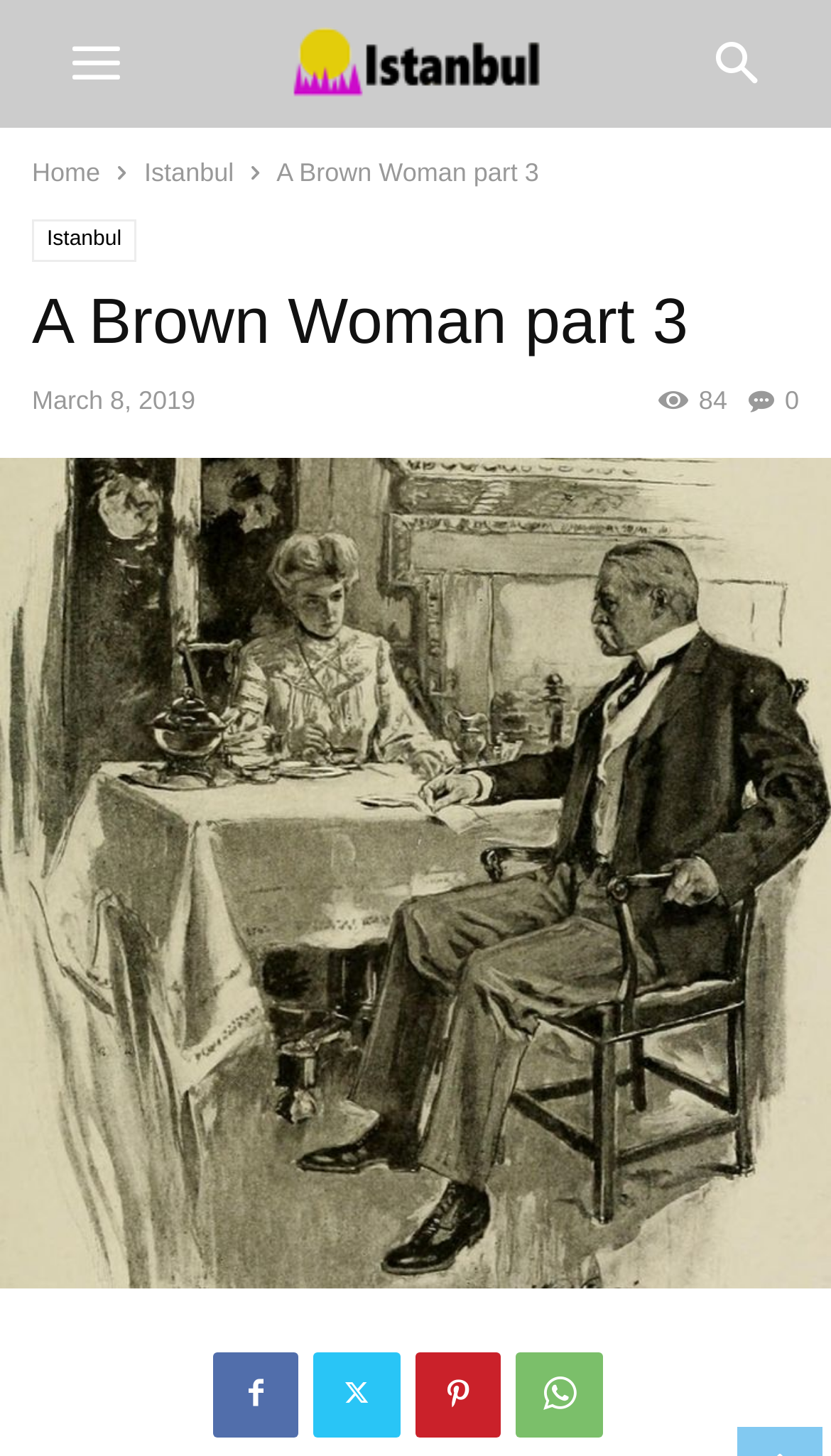What is the date of the article?
Respond to the question with a well-detailed and thorough answer.

The date of the article can be found in the static text element 'March 8, 2019' with bounding box coordinates [0.038, 0.265, 0.235, 0.285]. This element is a child of the time element and is likely to be indicating the date the article was published.